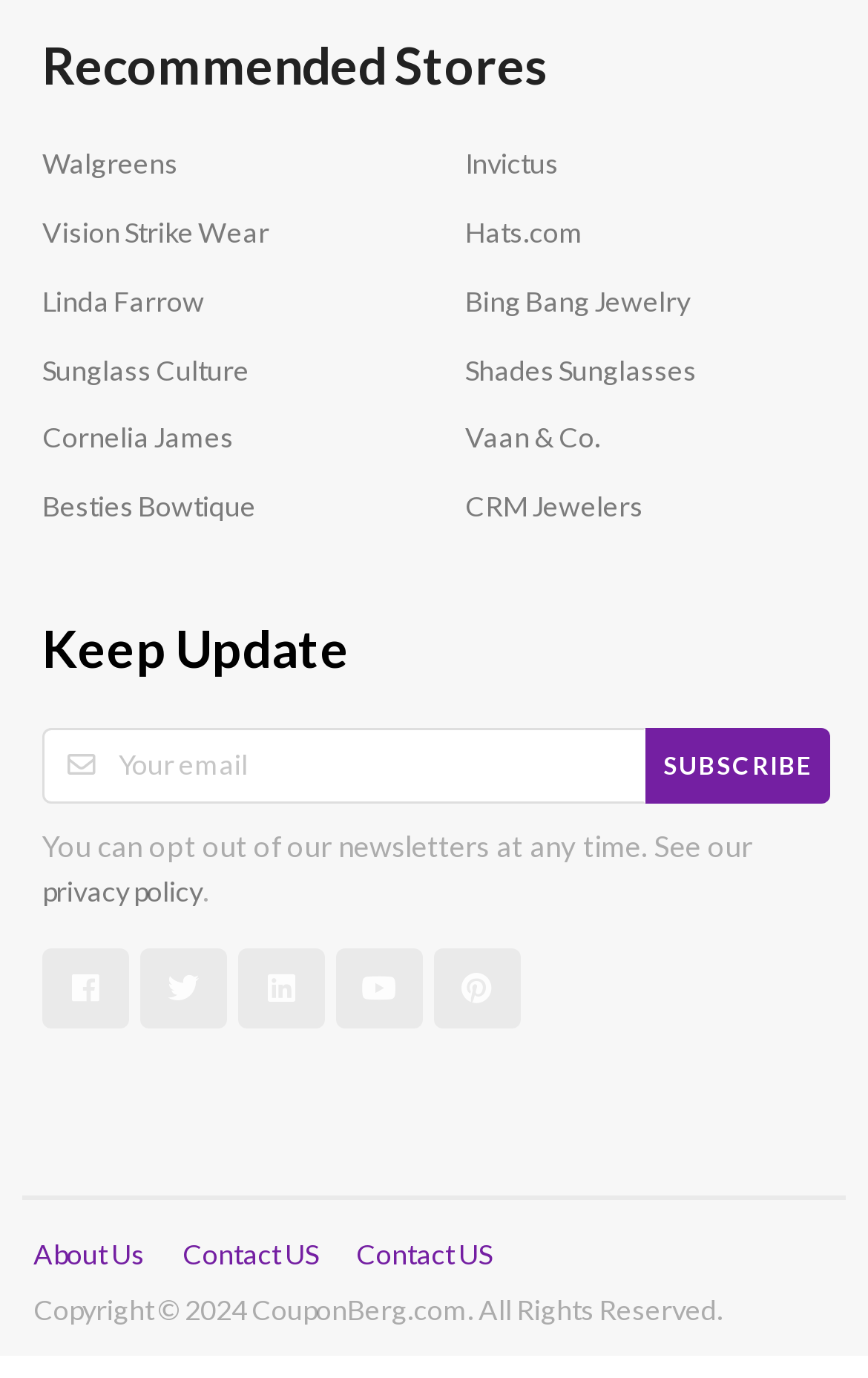Please predict the bounding box coordinates (top-left x, top-left y, bottom-right x, bottom-right y) for the UI element in the screenshot that fits the description: parent_node: SUBSCRIBE name="EMAIL" placeholder="Your email"

[0.049, 0.528, 0.726, 0.583]